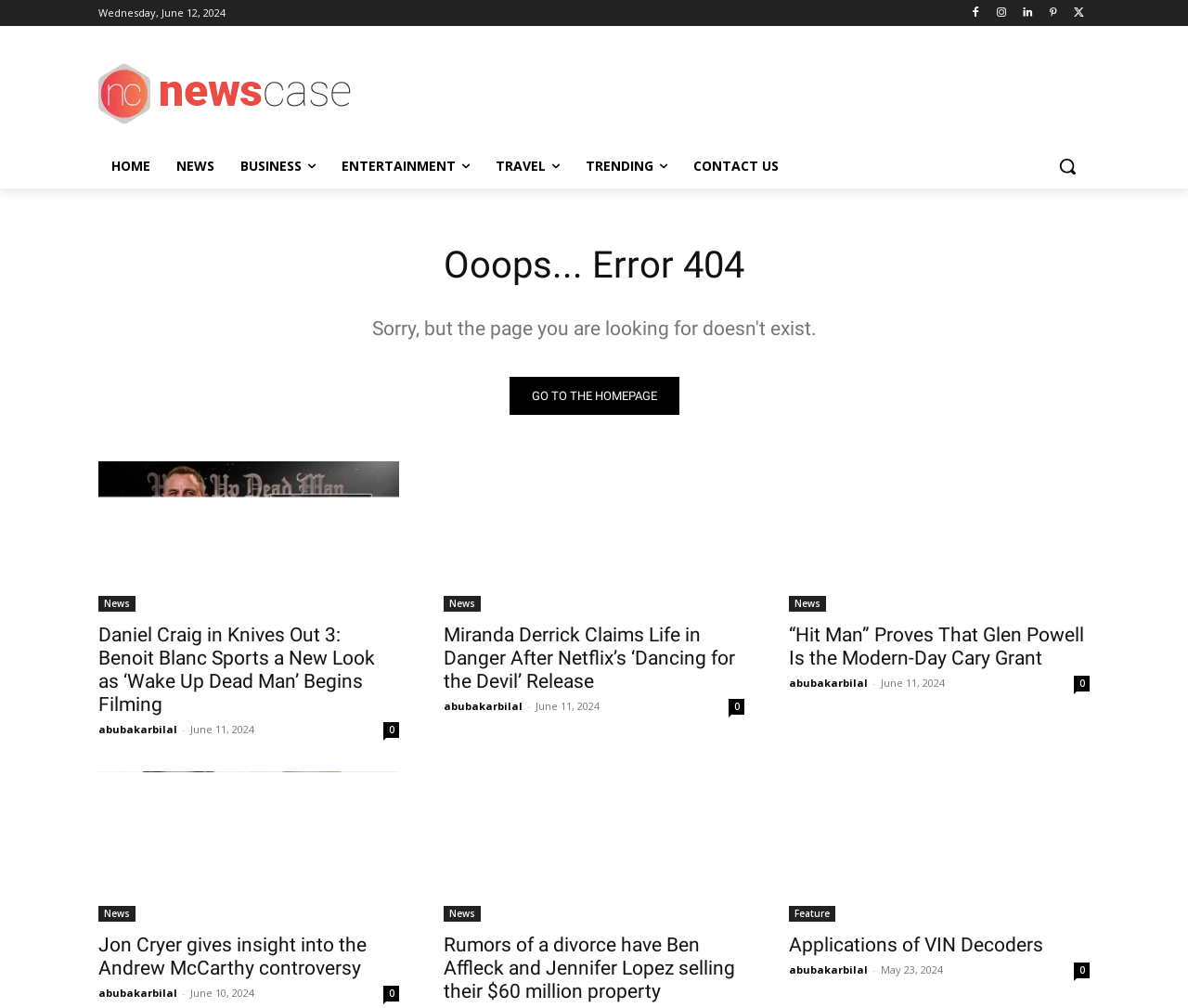Create a detailed summary of the webpage's content and design.

This webpage appears to be a news website, specifically a page that displays a "Page not found" error message. At the top of the page, there is a date displayed as "Wednesday, June 12, 2024". Below the date, there are several social media links and a logo of the website "NewsCase" with an image. 

The main navigation menu is located below the logo, with links to "HOME", "NEWS", "BUSINESS", "ENTERTAINMENT", "TRAVEL", "TRENDING", and "CONTACT US". There is also a search button on the right side of the navigation menu.

The main content of the page is divided into several sections. The first section displays an error message "Ooops... Error 404" in a large font, with a link to "GO TO THE HOMEPAGE" below it.

Below the error message, there are several news articles listed in a grid layout. Each article has a heading, a brief summary, and a link to the full article. The articles are arranged in three columns, with the most recent articles at the top. The articles are from various categories, including entertainment, news, and feature stories.

Each article has a timestamp and the author's name displayed below the heading. The timestamps are from different dates, ranging from June 11, 2024, to May 23, 2024. There are also links to the authors' profiles and the number of comments on each article.

Overall, the webpage has a clean and organized layout, with clear headings and concise summaries of the news articles.